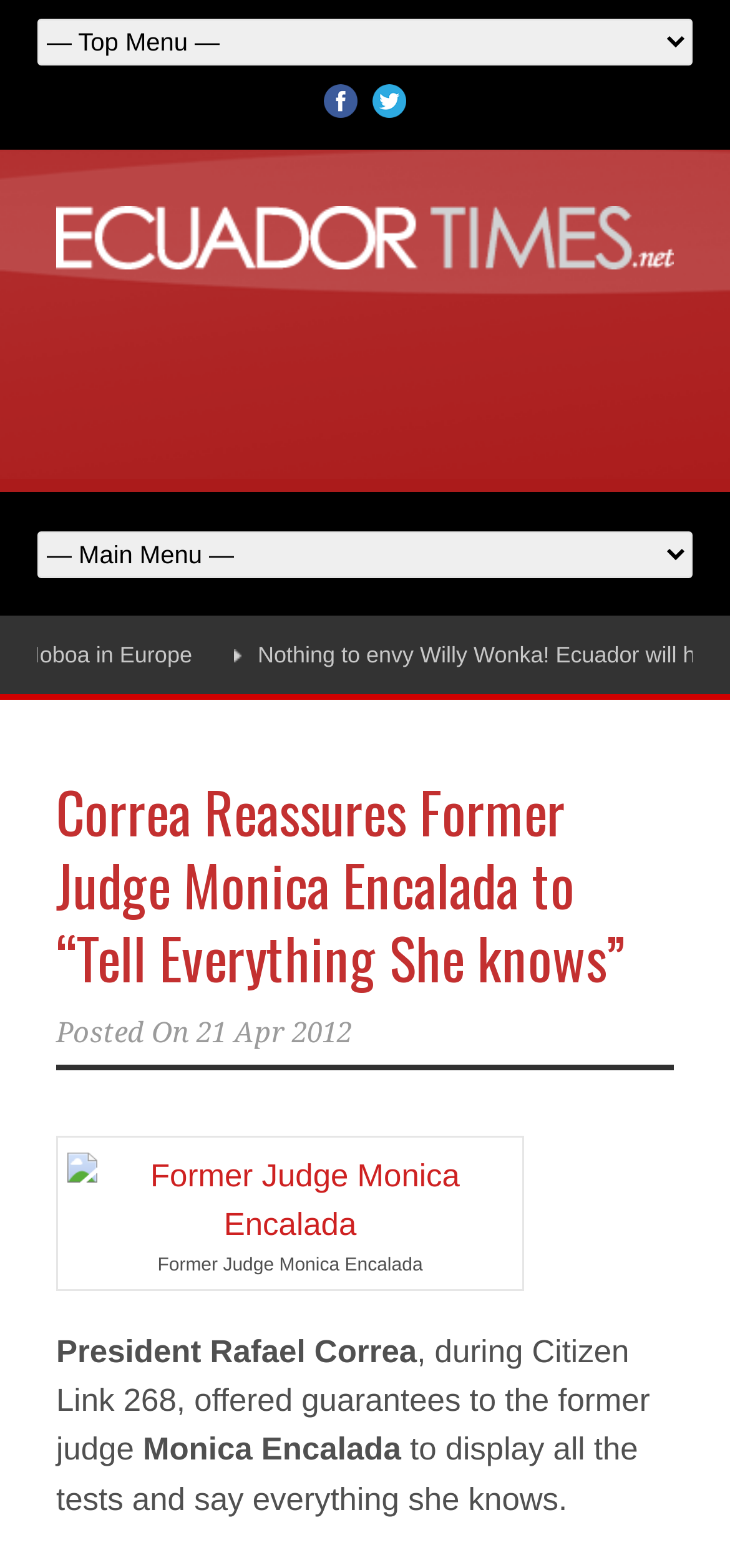Identify and extract the main heading from the webpage.

Correa Reassures Former Judge Monica Encalada to “Tell Everything She knows”